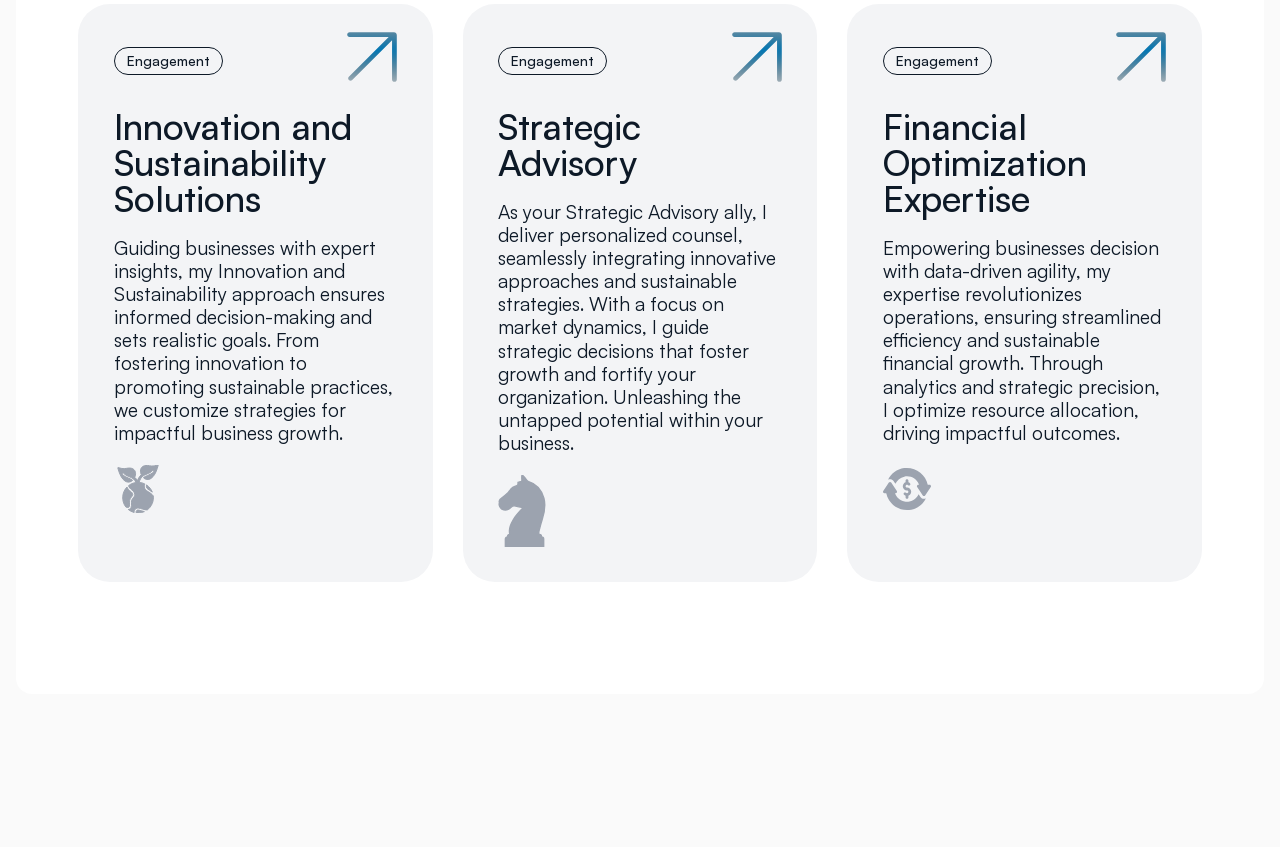What is the main topic of the first link?
Look at the image and respond with a one-word or short phrase answer.

Innovation and Sustainability